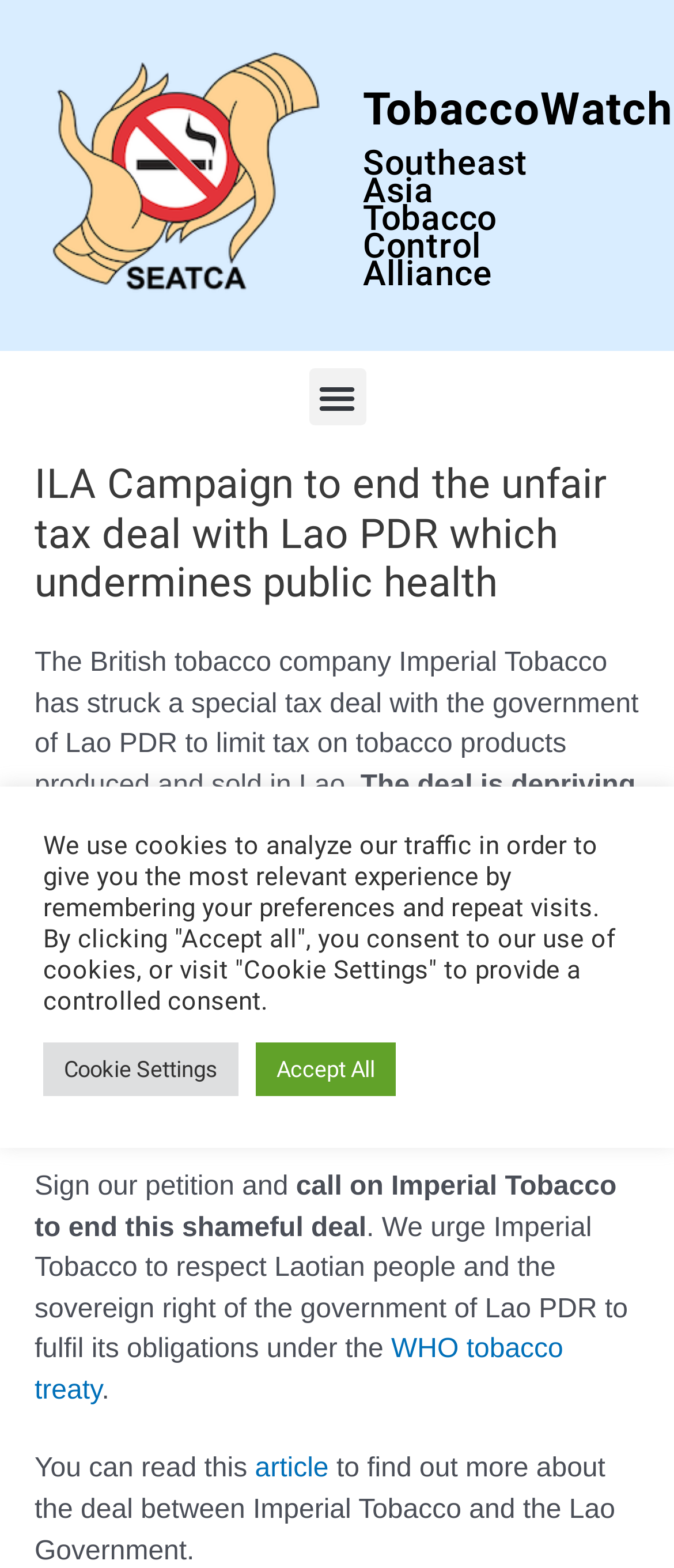What is the name of the tobacco company mentioned?
Could you please answer the question thoroughly and with as much detail as possible?

The name of the tobacco company mentioned is obtained from the text 'The British tobacco company Imperial Tobacco has struck a special tax deal with the government of Lao PDR to limit tax on tobacco products produced and sold in Lao.'